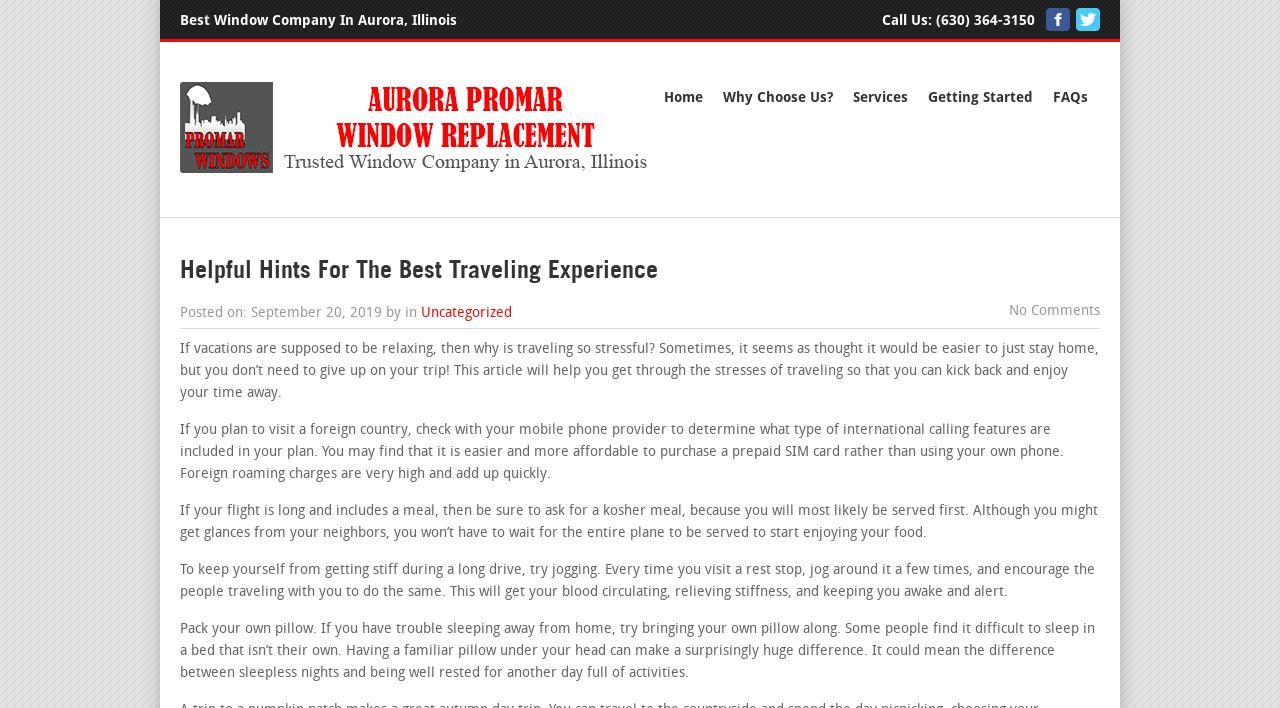Please identify the bounding box coordinates of the element on the webpage that should be clicked to follow this instruction: "Read about why choose us". The bounding box coordinates should be given as four float numbers between 0 and 1, formatted as [left, top, right, bottom].

[0.559, 0.116, 0.657, 0.161]